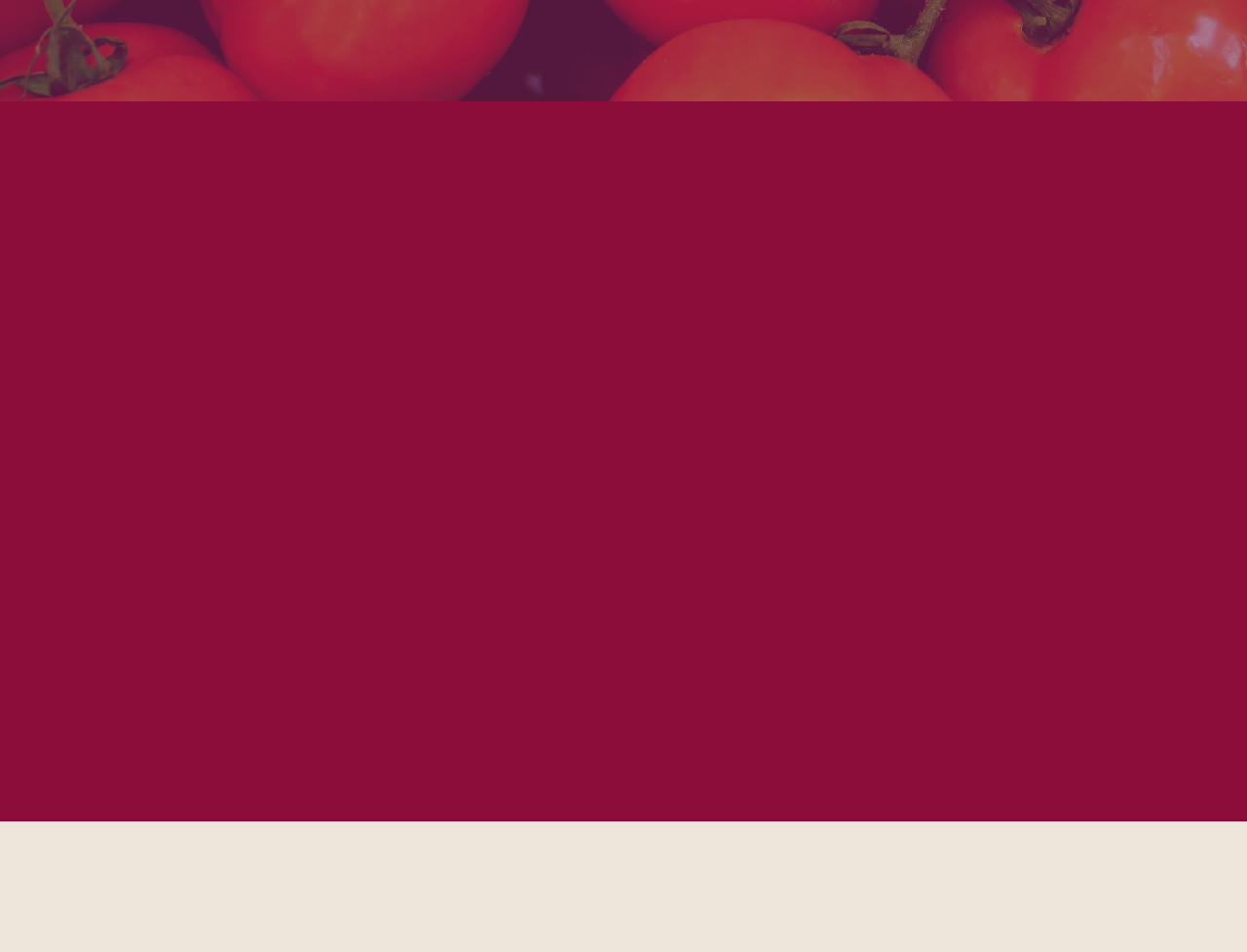Extract the bounding box coordinates of the UI element described by: "Roderick Pym". The coordinates should include four float numbers ranging from 0 to 1, e.g., [left, top, right, bottom].

None